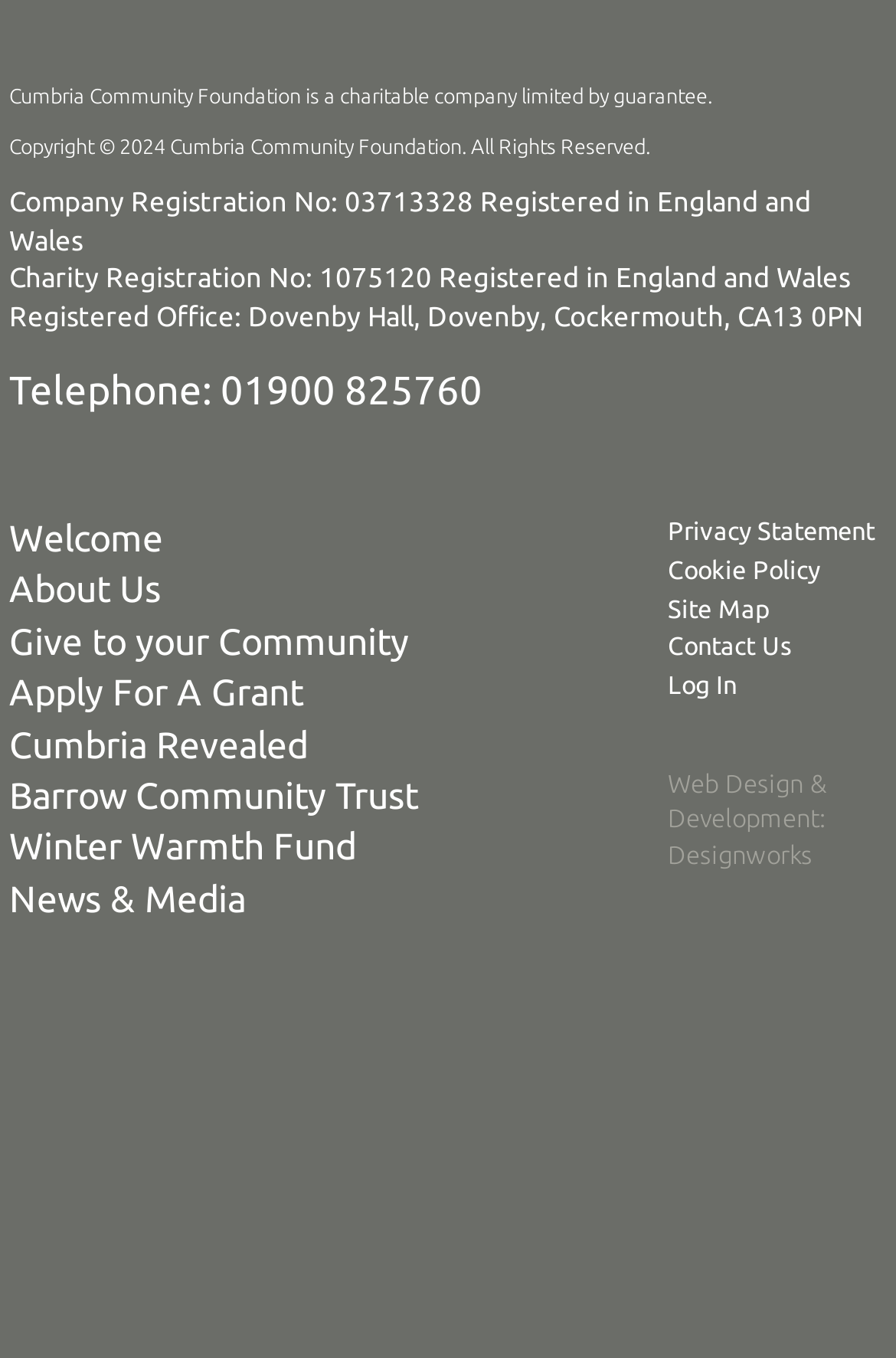What is the company registration number?
Give a single word or phrase as your answer by examining the image.

03713328